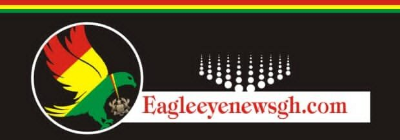Illustrate the scene in the image with a detailed description.

The image features the logo of Eagle News GH, prominently displaying a colorful parrot with a striking red, yellow, and green feathered crest. The parrot is depicted within a circular frame, suggesting a connection to nature and vibrancy. Beneath the bird, the website name "Eagleeyenewsgh.com" is presented in bold red letters, emphasizing the platform’s focus on delivering news. The background is black, which provides a strong contrast and helps the logo elements stand out. Along the top border of the image, a vibrant tricolor stripe of red, yellow, and green adds an extra layer of design, symbolizing cultural richness. Overall, this logo conveys a sense of lively identity and community engagement associated with the news outlet.